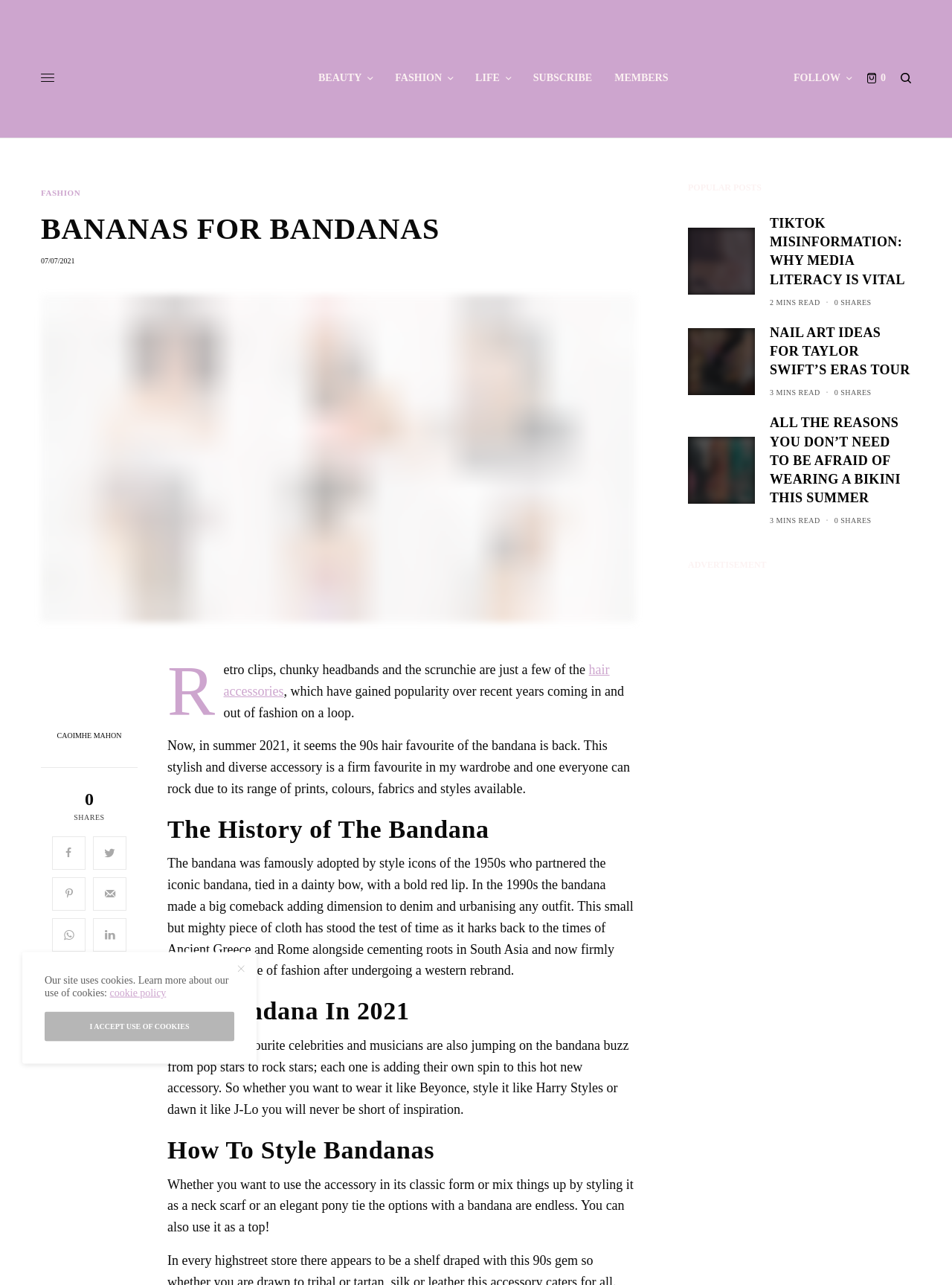What is the date of the article 'BANANAS FOR BANDANAS'?
Using the picture, provide a one-word or short phrase answer.

07/07/2021